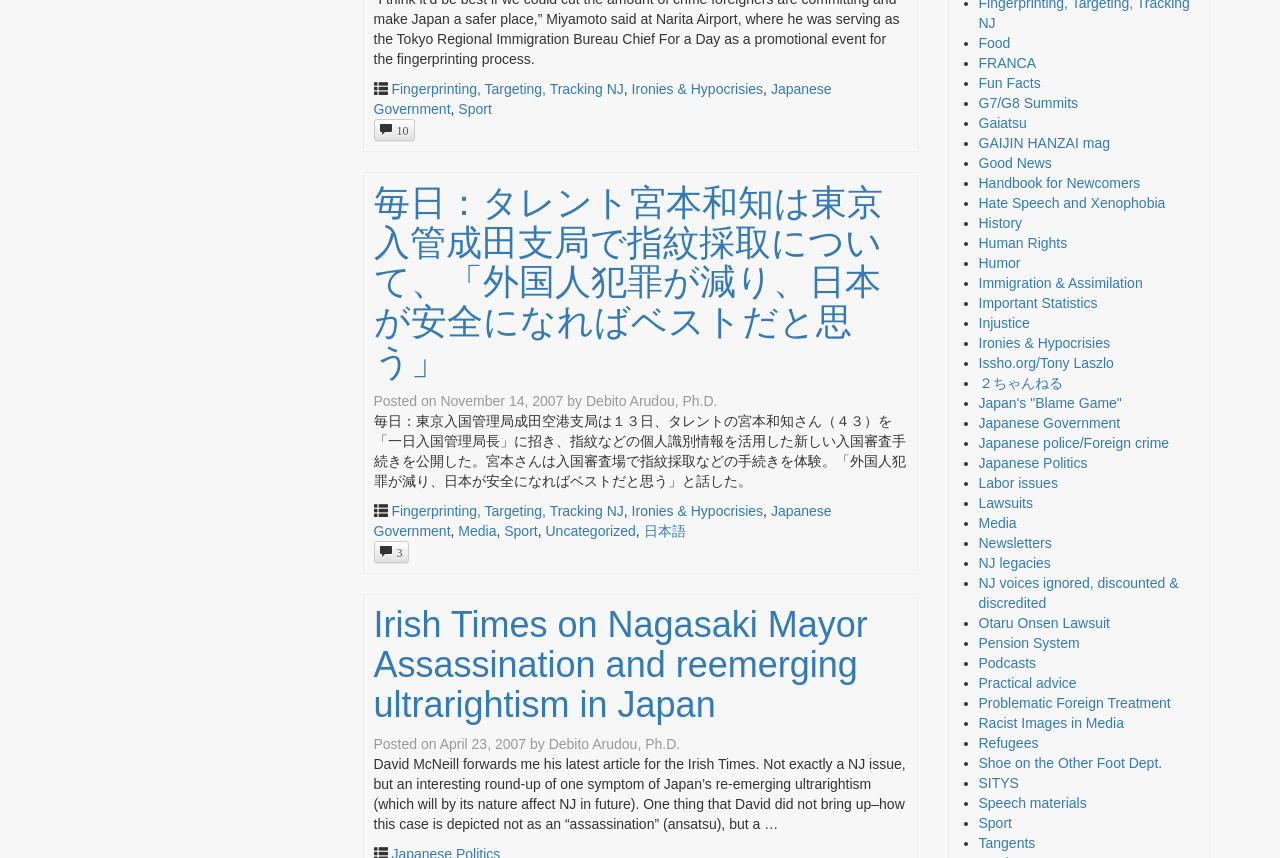Given the element description "Racist Images in Media" in the screenshot, predict the bounding box coordinates of that UI element.

[0.764, 0.833, 0.878, 0.852]